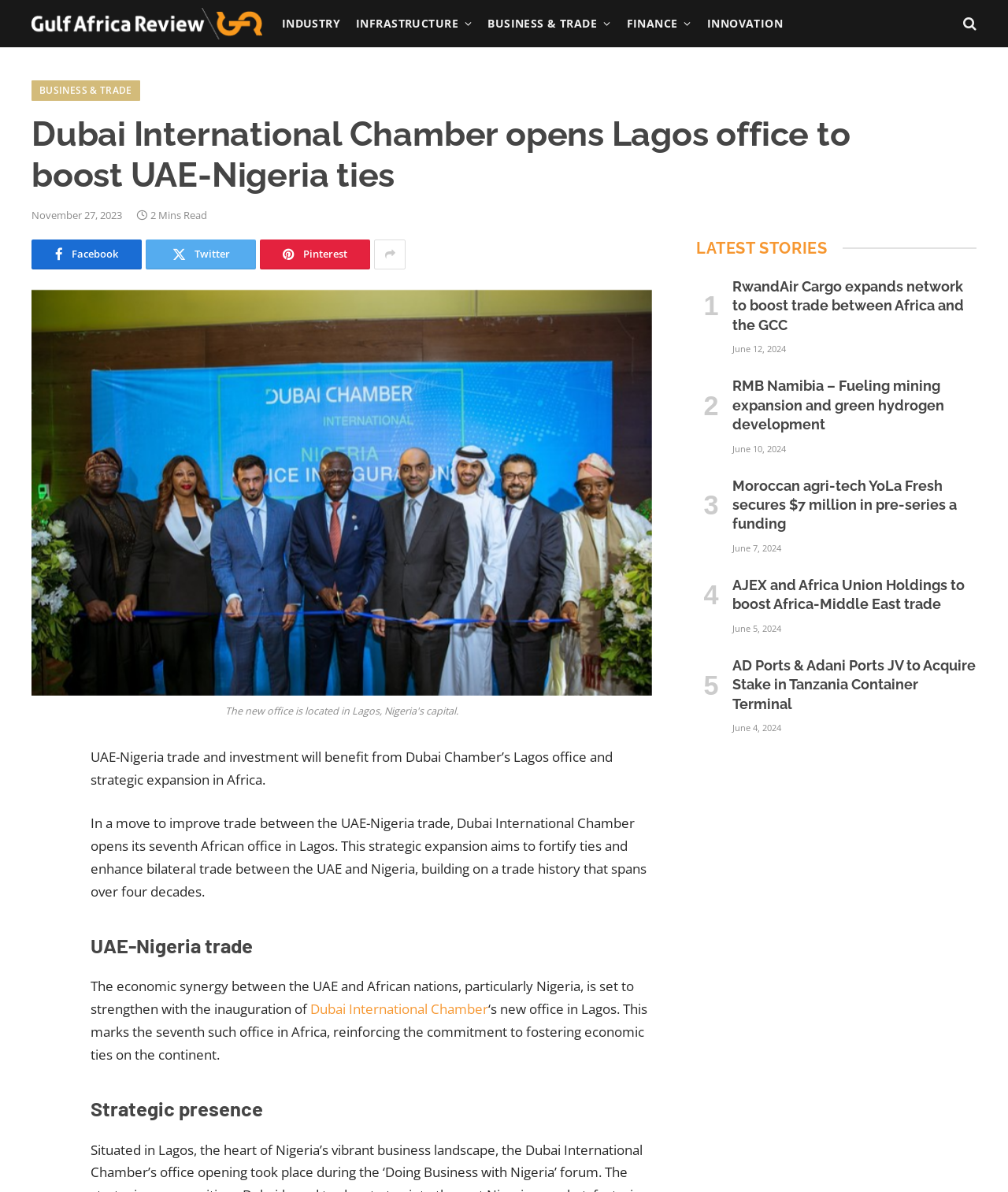How many minutes does it take to read the article?
Use the image to give a comprehensive and detailed response to the question.

The question asks for the time it takes to read the article. From the webpage, we can see that the text '2 Mins Read' indicates that it takes 2 minutes to read the article.